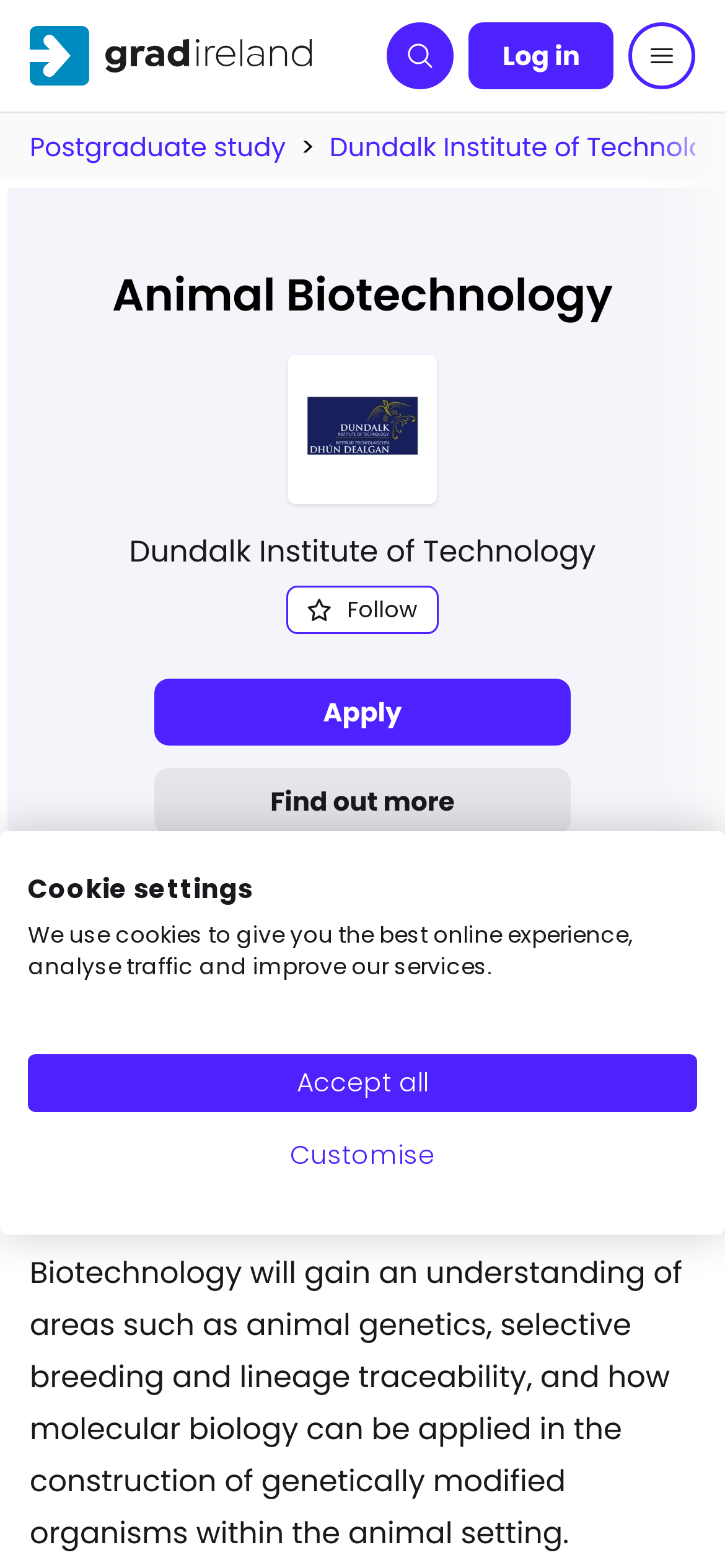Please mark the bounding box coordinates of the area that should be clicked to carry out the instruction: "Click the gradireland link".

[0.041, 0.017, 0.43, 0.055]